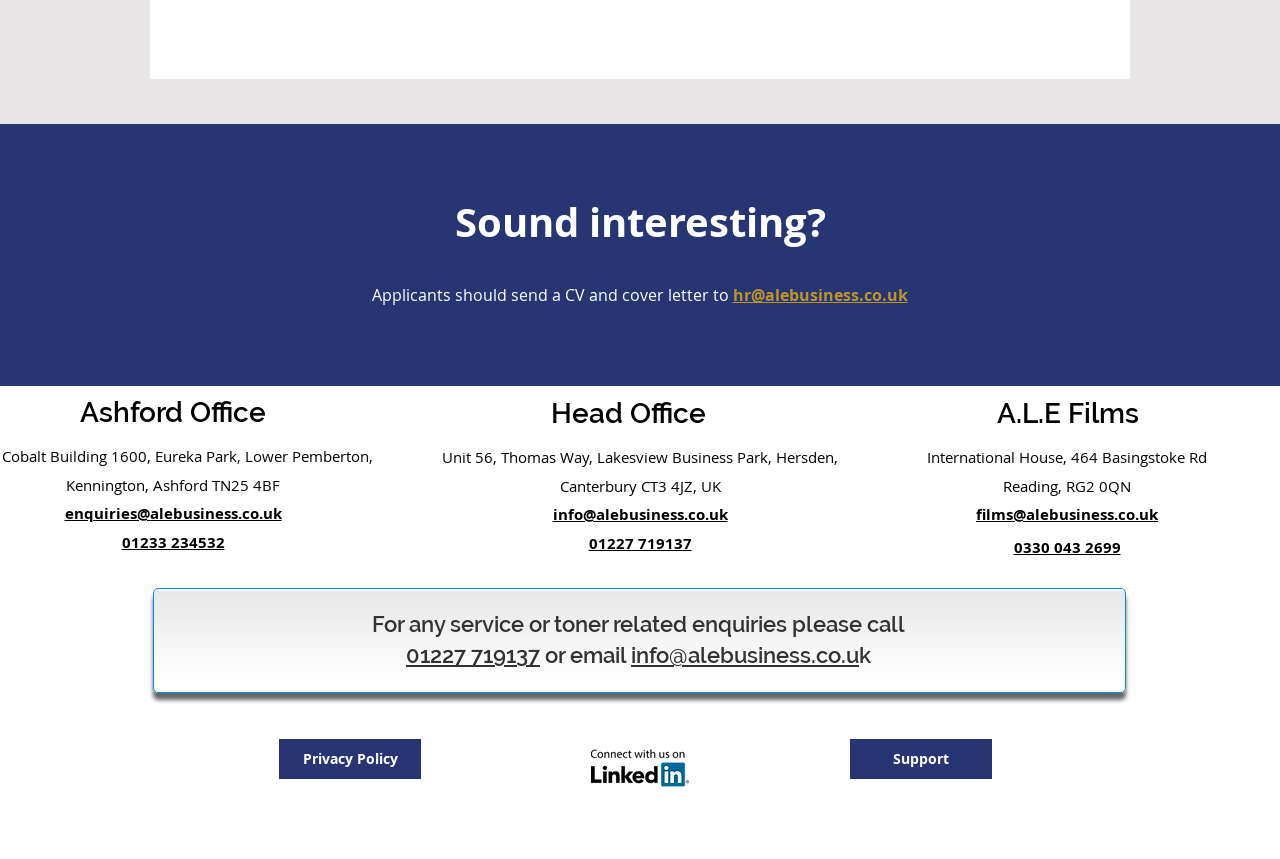Please find the bounding box coordinates in the format (top-left x, top-left y, bottom-right x, bottom-right y) for the given element description. Ensure the coordinates are floating point numbers between 0 and 1. Description: 01227 719137

[0.46, 0.623, 0.54, 0.644]